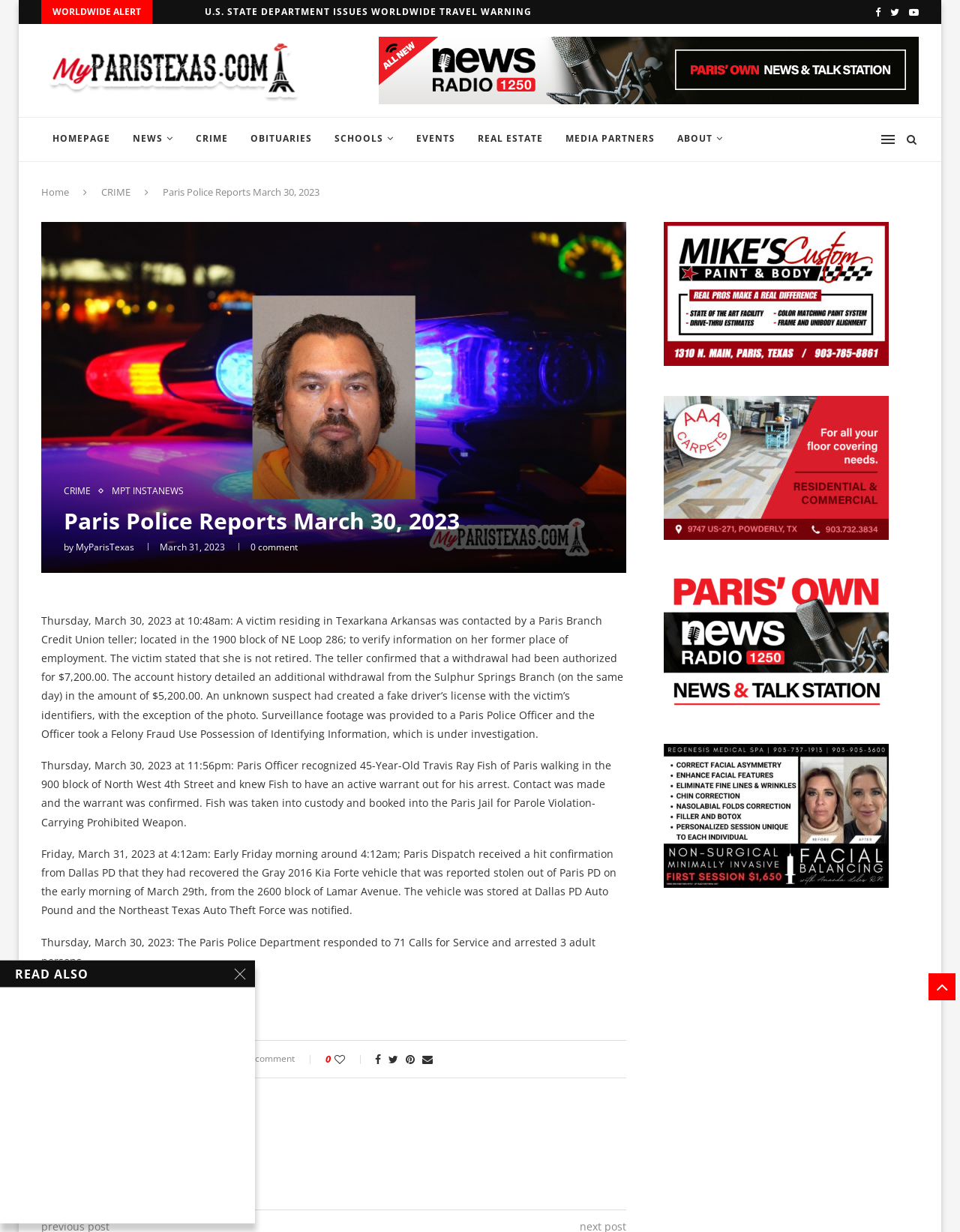Write a detailed summary of the webpage, including text, images, and layout.

The webpage is about Paris Police Reports from March 30, 2023, on the MyParisTexas website. At the top, there is a prominent "WORLDWIDE ALERT" notification, accompanied by three social media links on the right side. Below this, there is a banner with a "MyParisTexas" logo and a "Banner" image.

The main navigation menu is located below the banner, with links to "HOMEPAGE", "NEWS", "CRIME", "OBITUARIES", "SCHOOLS", "EVENTS", "REAL ESTATE", "MEDIA PARTNERS", and "ABOUT". On the right side of the navigation menu, there are two more links, one with a search icon and another with a bell icon.

The main content area is divided into two sections. The left section has a heading "Paris Police Reports March 30, 2023" and displays a series of police reports, each with a timestamp, a brief description, and a "0 comment" label. The reports include information about fraud, arrests, and stolen vehicles.

The right section has a "MYPARISTEXAS" heading and displays a series of complementary content, including links and images. There are also several social media links and a "Like" button at the bottom of the page.

At the very bottom of the page, there is a "READ ALSO X" section with a link to additional content.